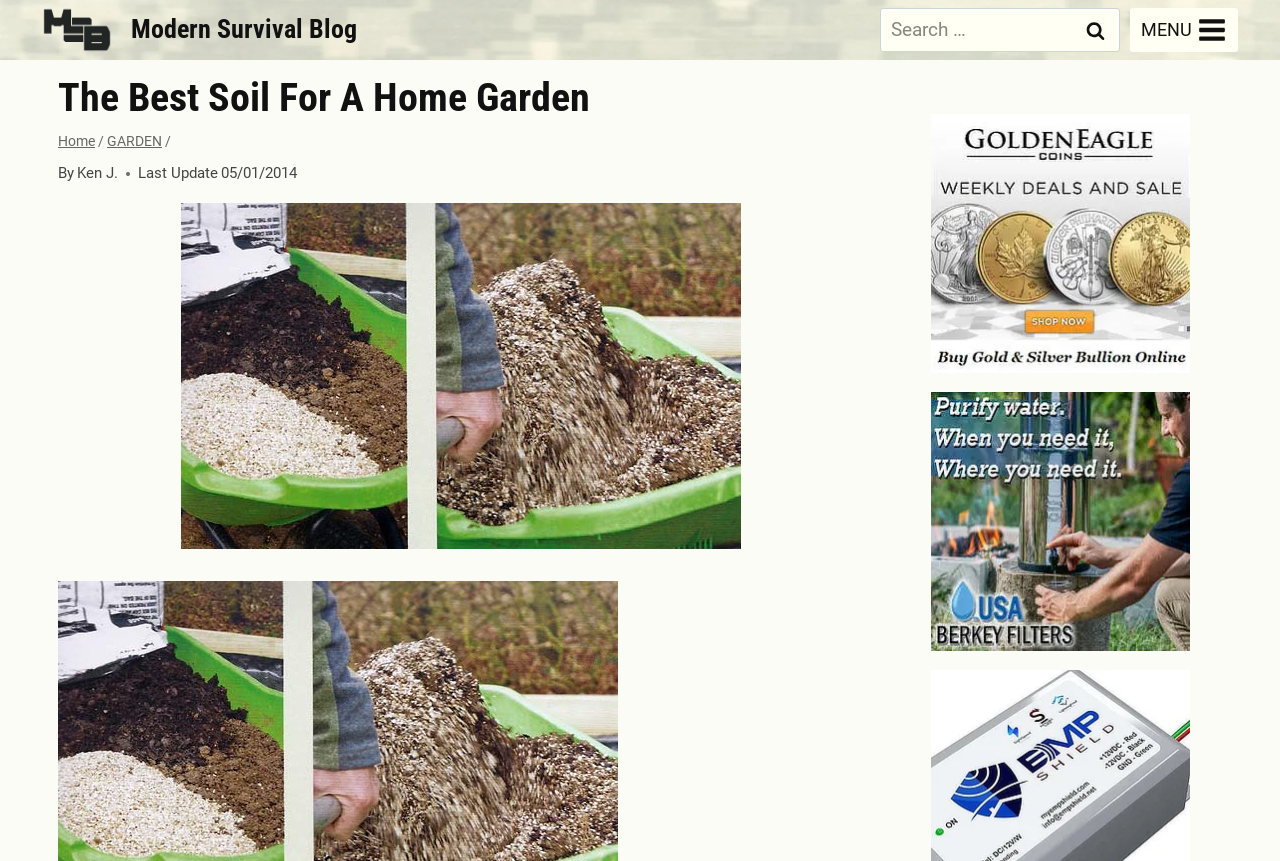Determine the bounding box coordinates for the area that needs to be clicked to fulfill this task: "Toggle the menu". The coordinates must be given as four float numbers between 0 and 1, i.e., [left, top, right, bottom].

[0.883, 0.009, 0.967, 0.061]